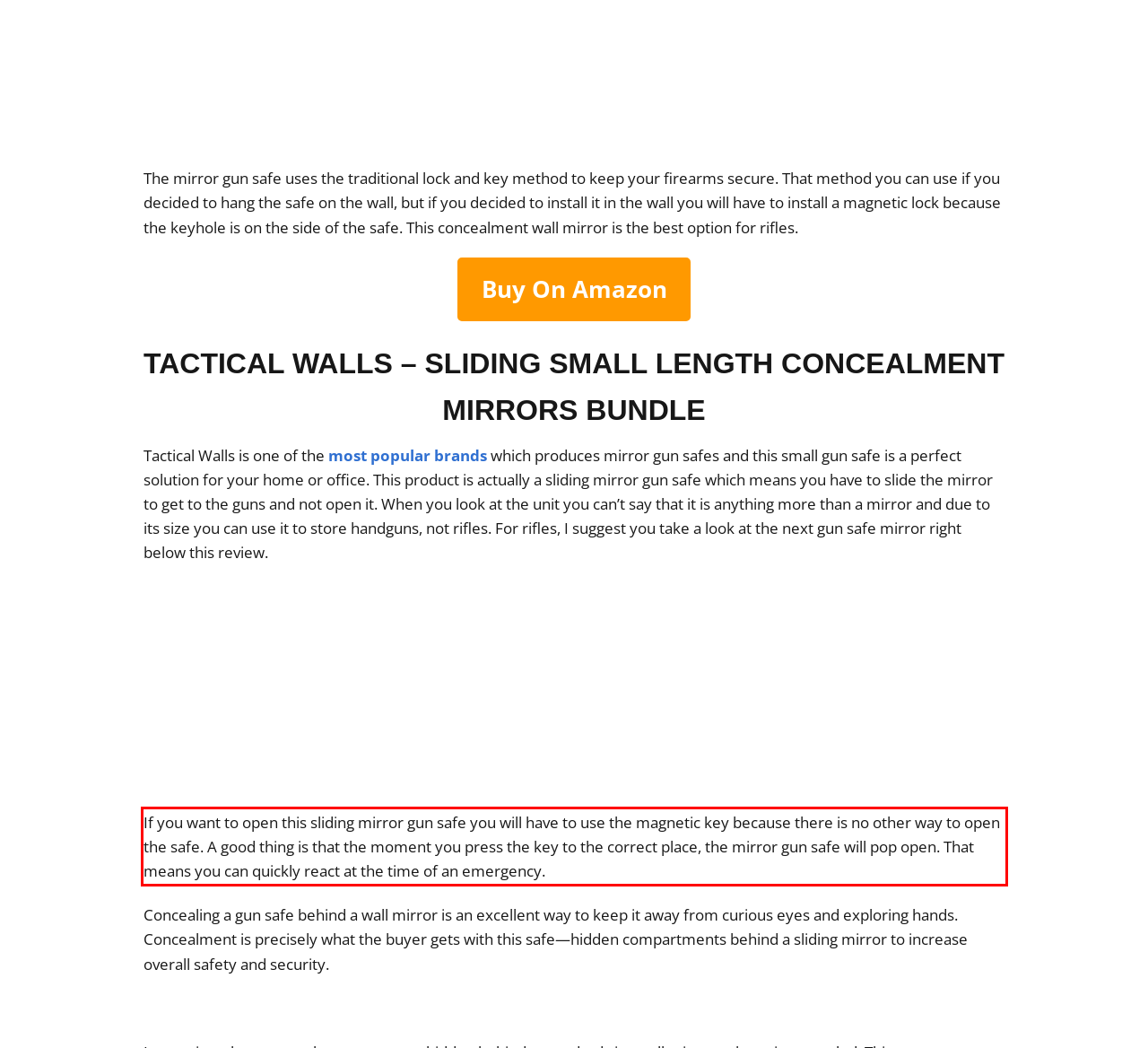Examine the webpage screenshot, find the red bounding box, and extract the text content within this marked area.

If you want to open this sliding mirror gun safe you will have to use the magnetic key because there is no other way to open the safe. A good thing is that the moment you press the key to the correct place, the mirror gun safe will pop open. That means you can quickly react at the time of an emergency.